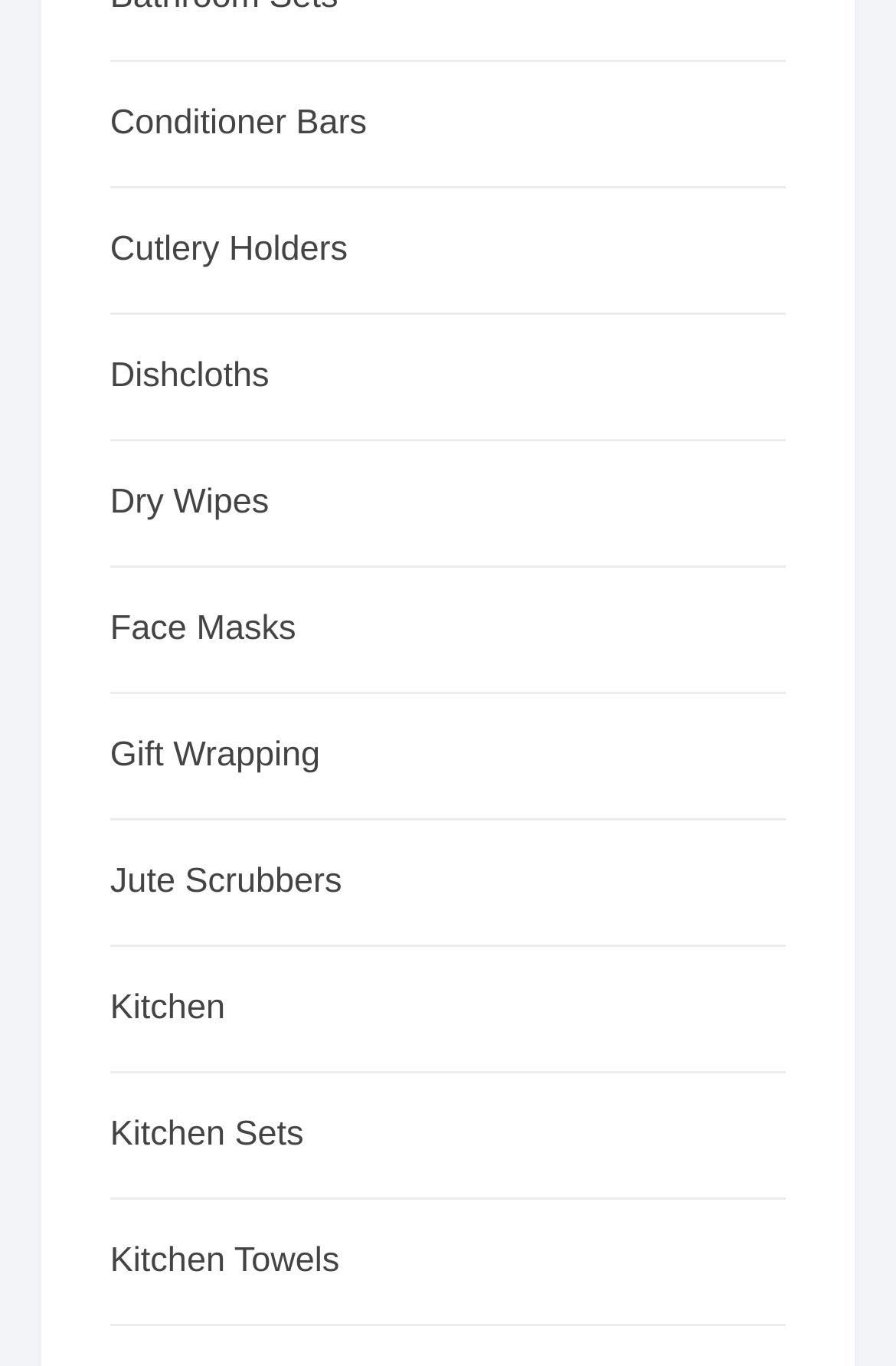Reply to the question with a single word or phrase:
Are 'Cutlery Holders' and 'Dishcloths' adjacent?

Yes